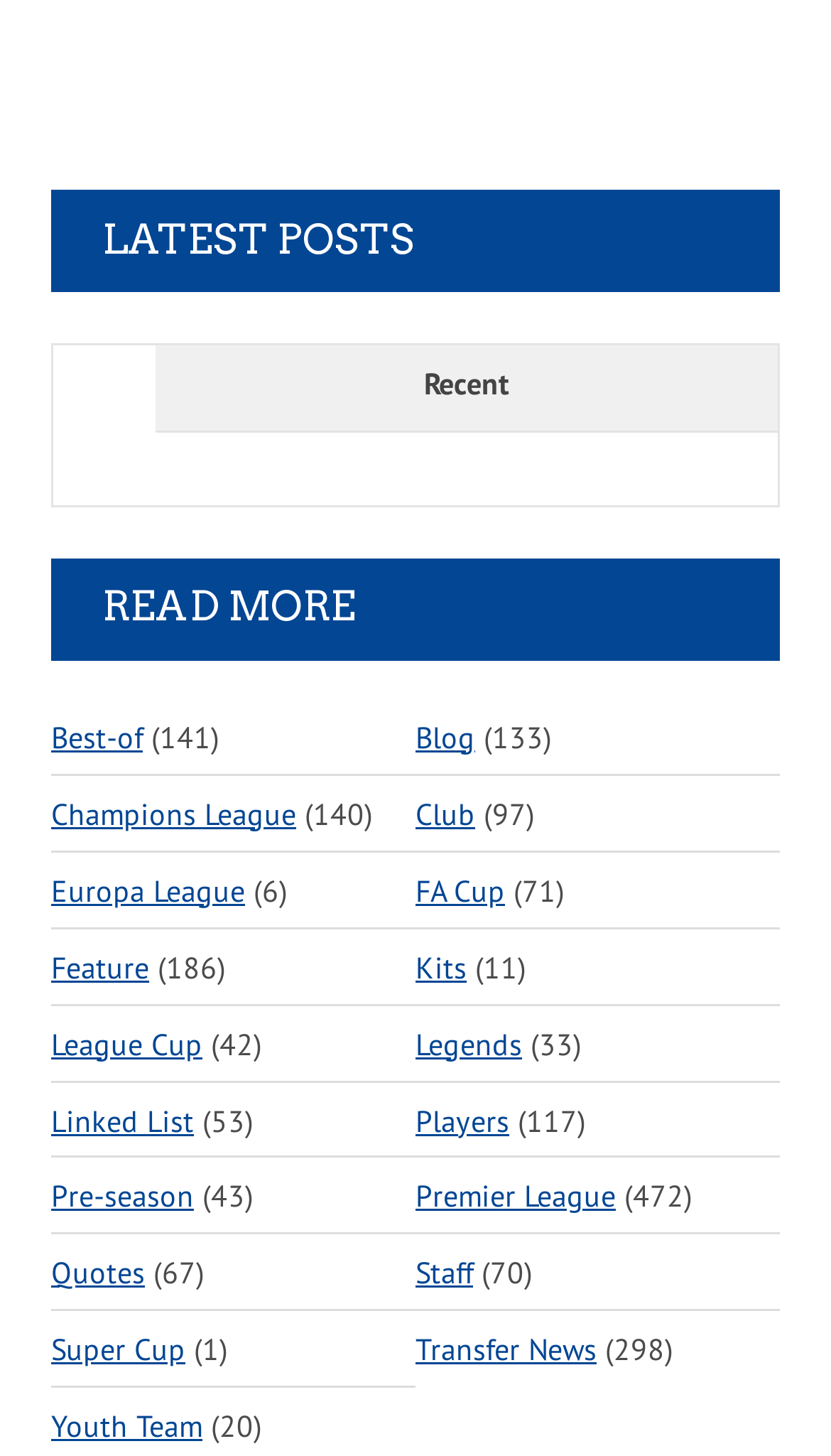Use a single word or phrase to answer the question: What is the category of 'Champions League'?

Football